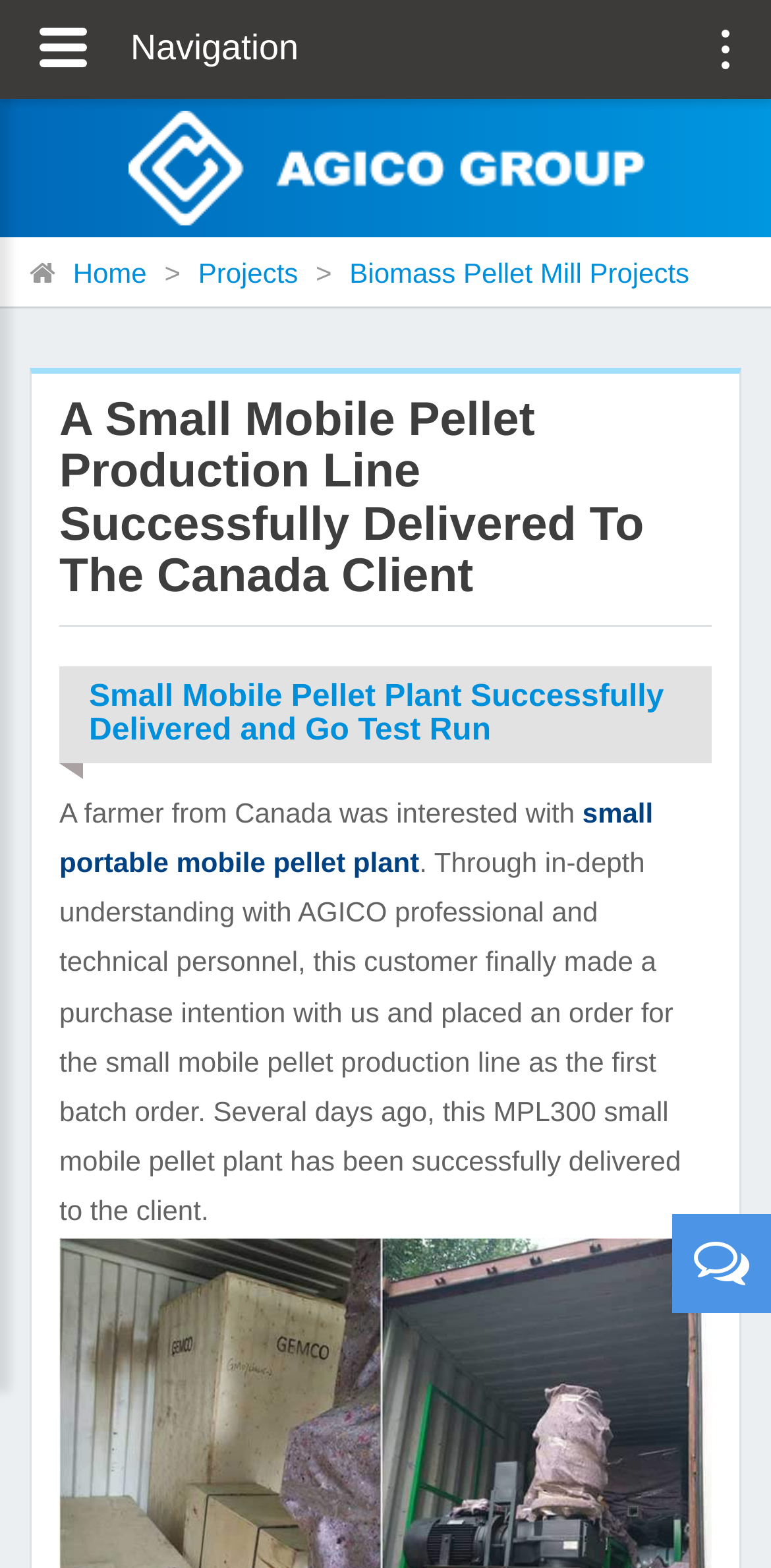Locate the bounding box of the user interface element based on this description: "small portable mobile pellet plant".

[0.077, 0.508, 0.847, 0.56]